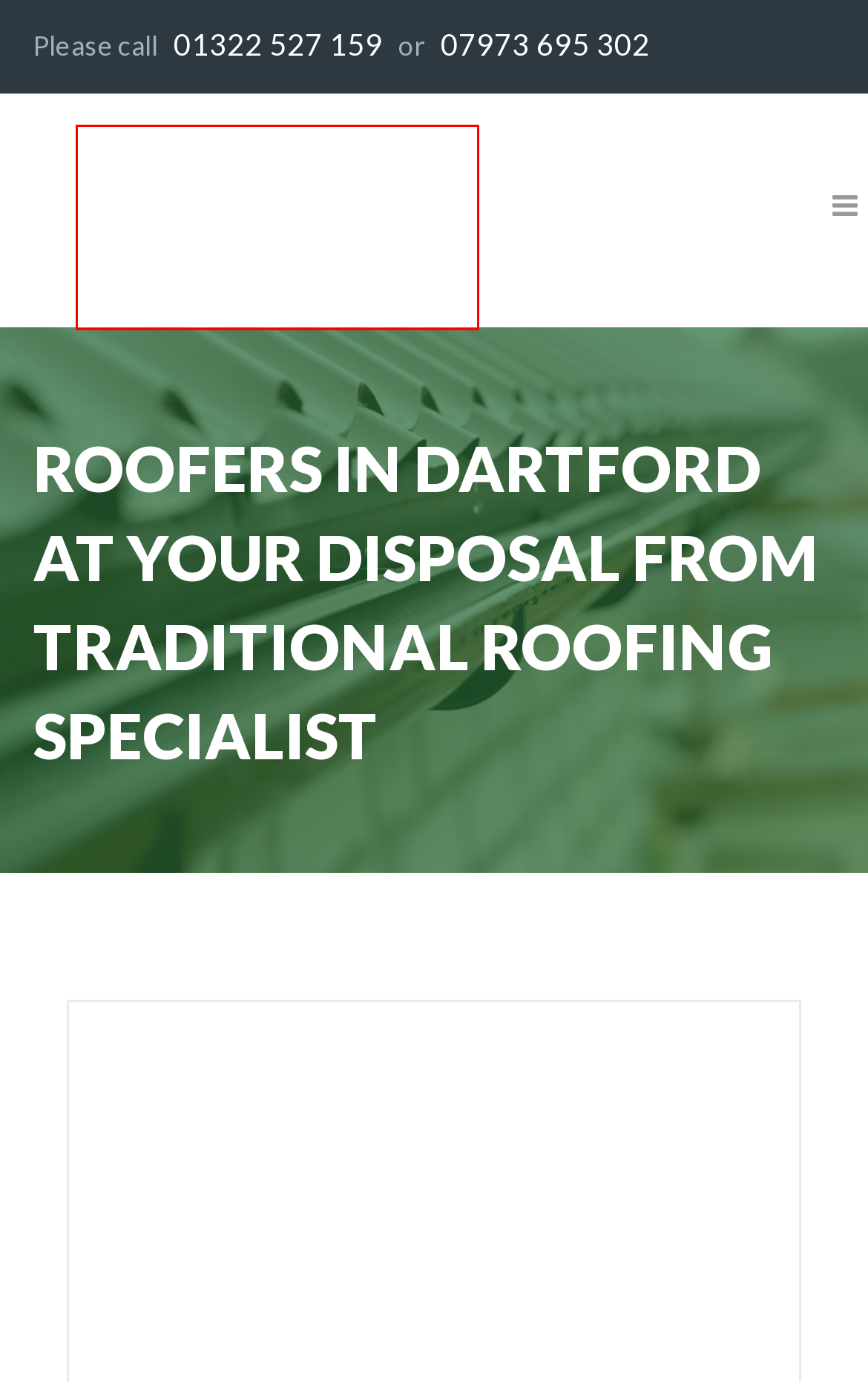Consider the screenshot of a webpage with a red bounding box around an element. Select the webpage description that best corresponds to the new page after clicking the element inside the red bounding box. Here are the candidates:
A. Roofers Sidcup | Traditional Roofing Specialist
B. Roofers in Bexley | Traditional Roofing Specialist
C. Privacy Policy | Traditional Roofing Specialist
D. Sitemap | Traditional Roofing Specialist
E. Web Design - Make Me Local
F. Roofers in Welling | Traditional Roofing Specialist
G. Roofers in Kent | Traditional Roofing Specialist
H. Roofers in Dartford | Traditional Roofing Specialist

H